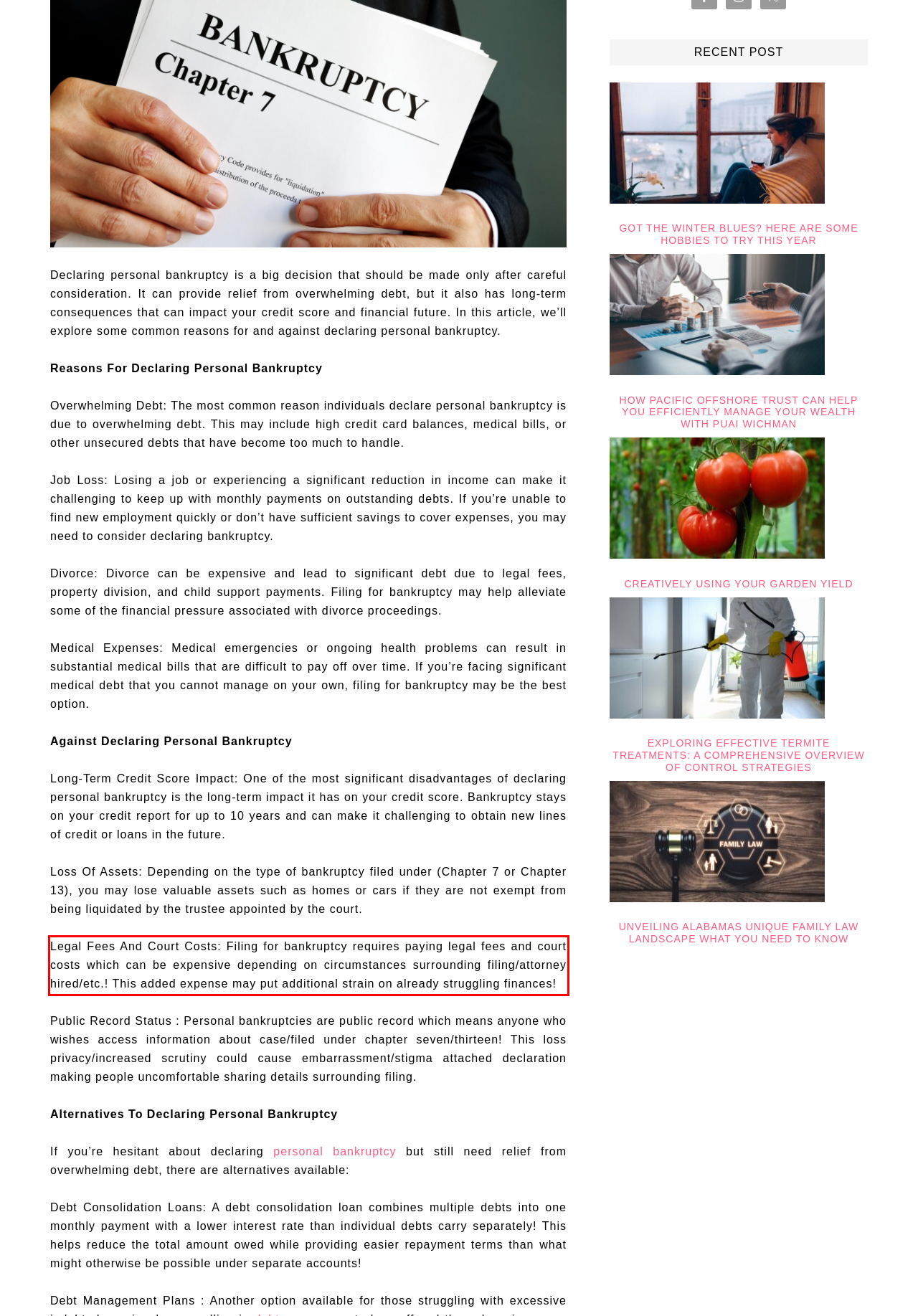Using the provided webpage screenshot, identify and read the text within the red rectangle bounding box.

Legal Fees And Court Costs: Filing for bankruptcy requires paying legal fees and court costs which can be expensive depending on circumstances surrounding filing/attorney hired/etc.! This added expense may put additional strain on already struggling finances!